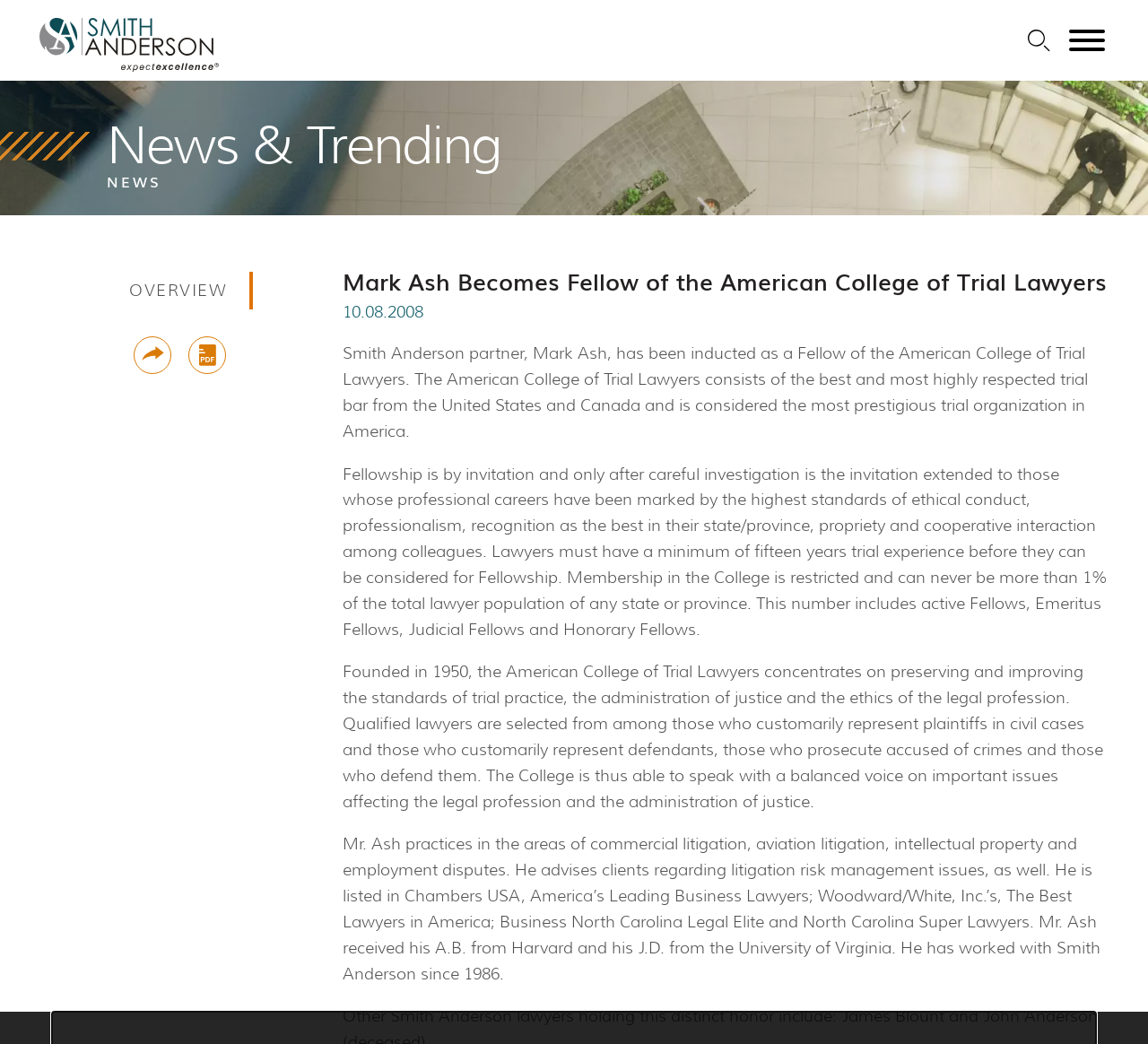Provide a one-word or brief phrase answer to the question:
What is the profession of Mark Ash?

Lawyer